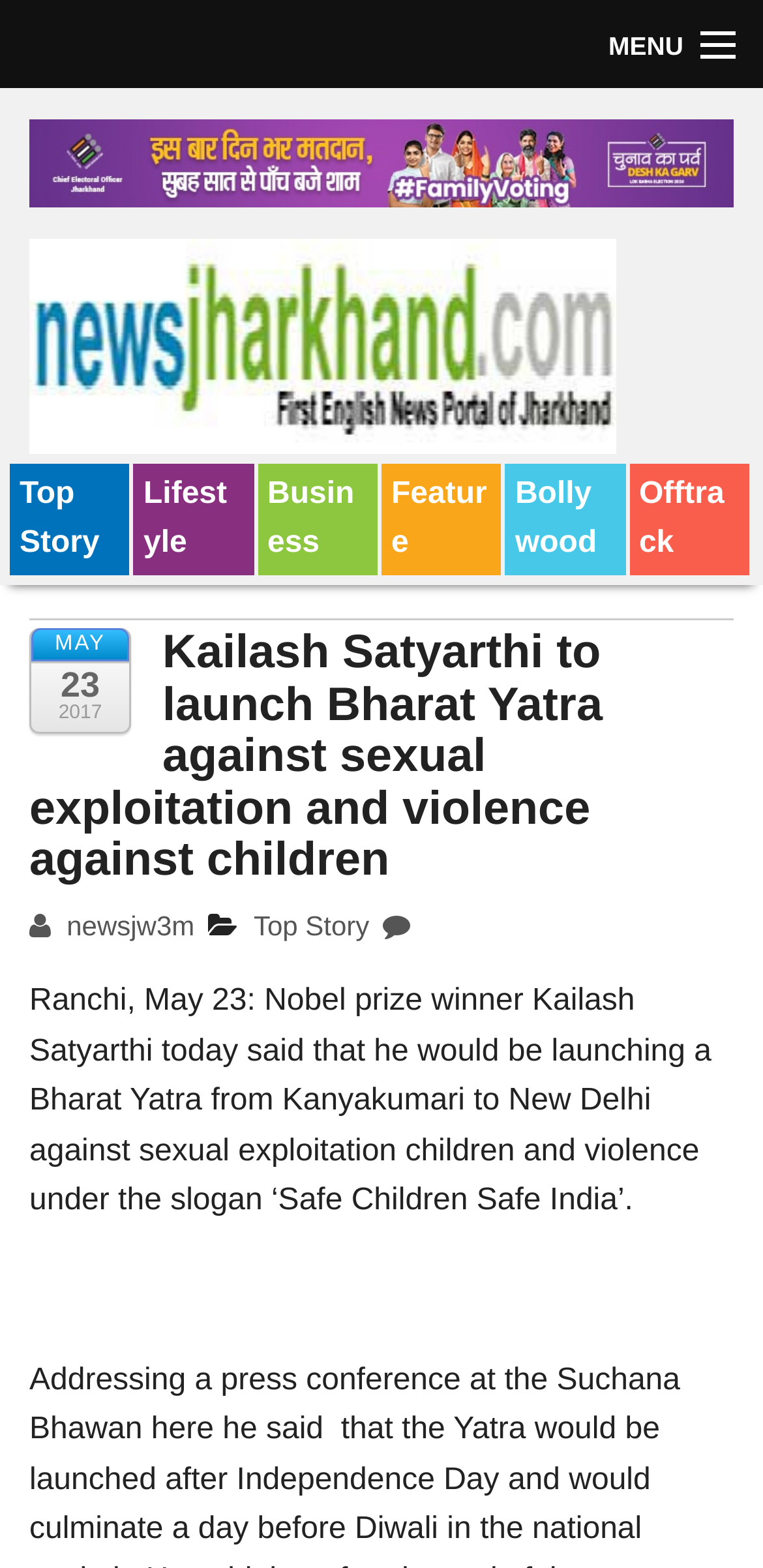Illustrate the webpage thoroughly, mentioning all important details.

The webpage appears to be a news article from News Jharkhand. At the top, there is a menu bar with a "MENU" link on the right side, followed by a series of links including "Home", "Top Story", "Bollywood", "Business", "Feature", "Lifestyle", "Offtrack", and "Tender" on the left side. Below the menu bar, there is a search box with a placeholder text "Search".

On the top-left corner, there is a figure with a link, and below it, there is a link to "News Jharkhand" accompanied by an image. To the right of the image, there are five links: "Top Story", "Lifestyle", "Business", "Feature", and "Bollywood".

The main content of the webpage is a news article with a heading that reads "Kailash Satyarthi to launch Bharat Yatra against sexual exploitation and violence against children". Below the heading, there are three lines of text indicating the date "MAY 23, 2017". The article itself is a single paragraph that describes Nobel prize winner Kailash Satyarthi's plan to launch a Bharat Yatra against sexual exploitation and violence against children.

There are also several links and icons scattered throughout the article, including a news icon, a link to "Top Story", and another icon.